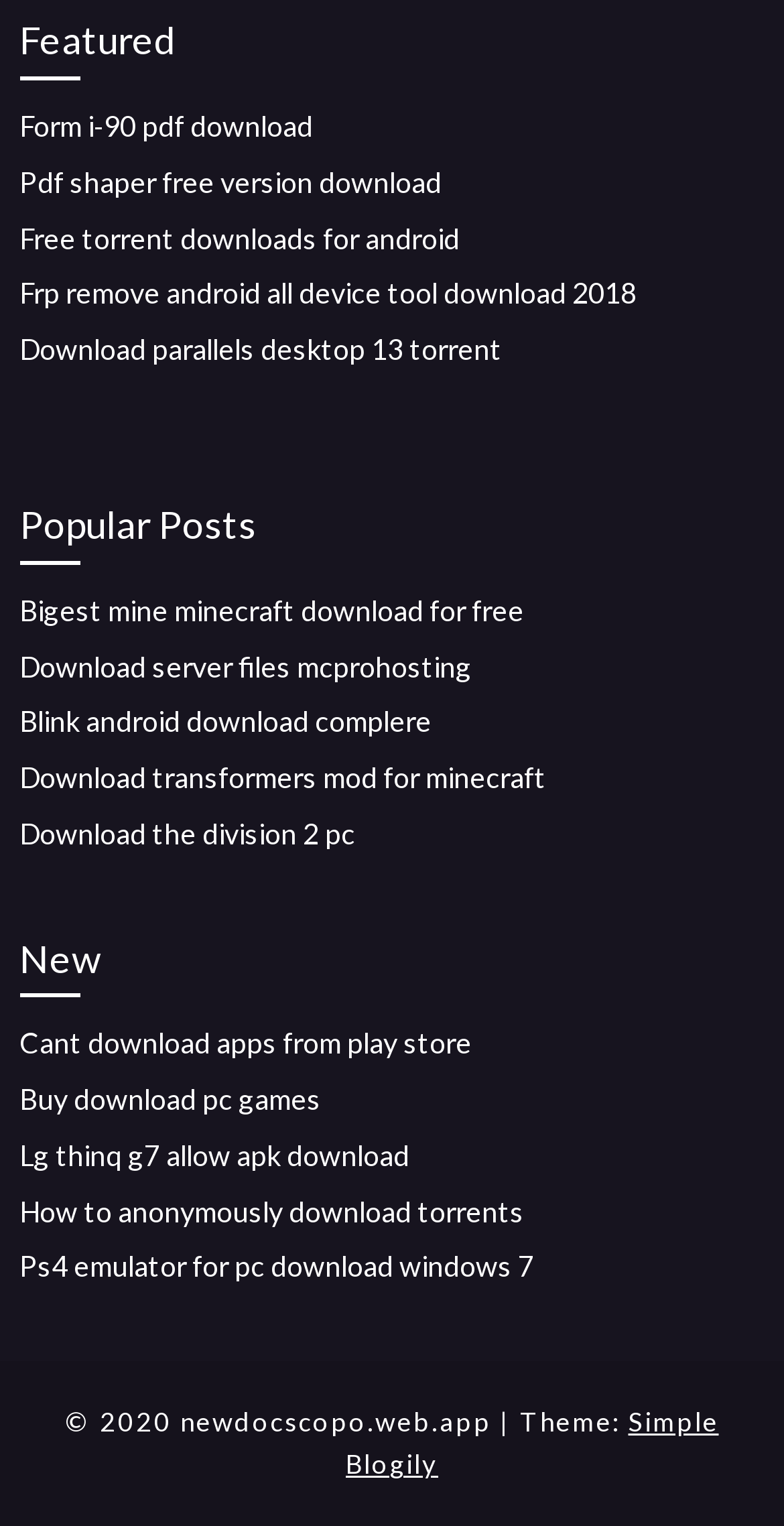Please predict the bounding box coordinates of the element's region where a click is necessary to complete the following instruction: "Switch to Simple Blogily theme". The coordinates should be represented by four float numbers between 0 and 1, i.e., [left, top, right, bottom].

[0.441, 0.921, 0.917, 0.97]